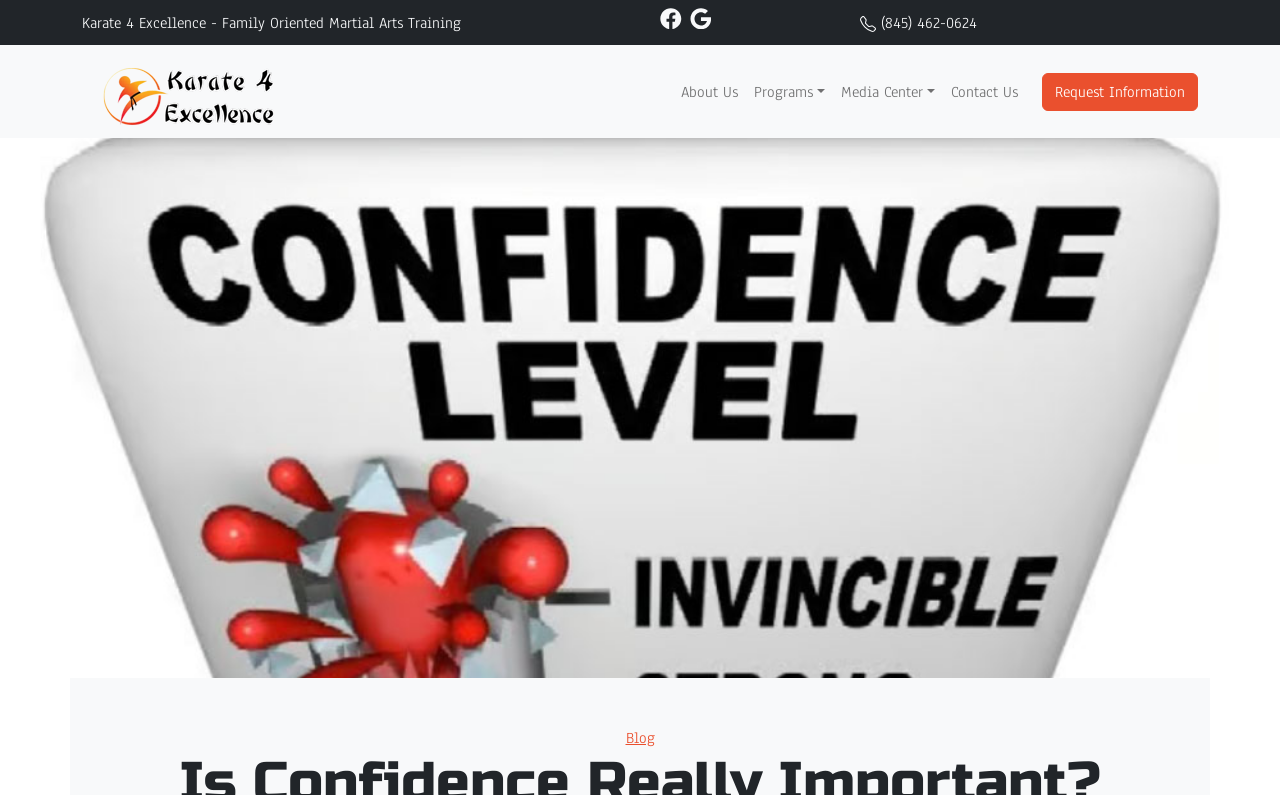Identify the bounding box coordinates for the region of the element that should be clicked to carry out the instruction: "Go to the Media Center". The bounding box coordinates should be four float numbers between 0 and 1, i.e., [left, top, right, bottom].

[0.651, 0.09, 0.737, 0.141]